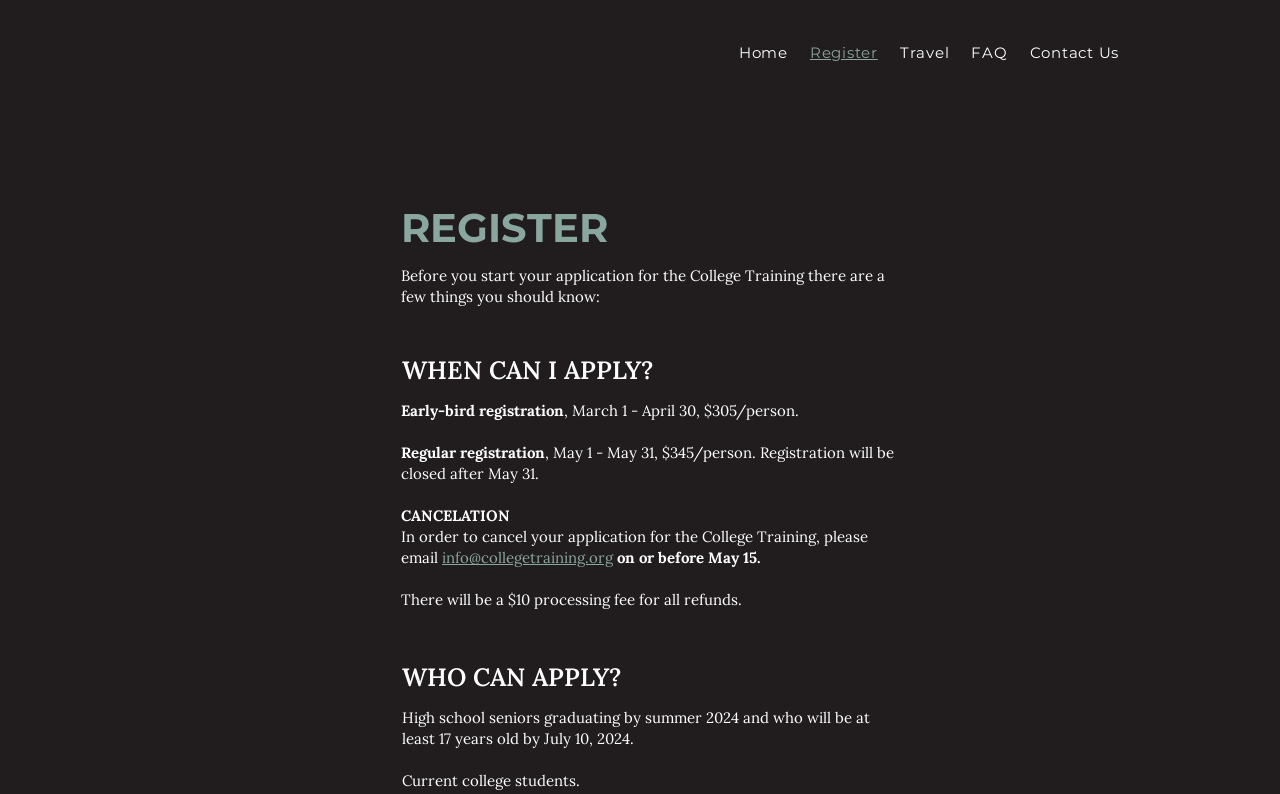Find the bounding box of the element with the following description: "Contact Us". The coordinates must be four float numbers between 0 and 1, formatted as [left, top, right, bottom].

[0.796, 0.042, 0.883, 0.091]